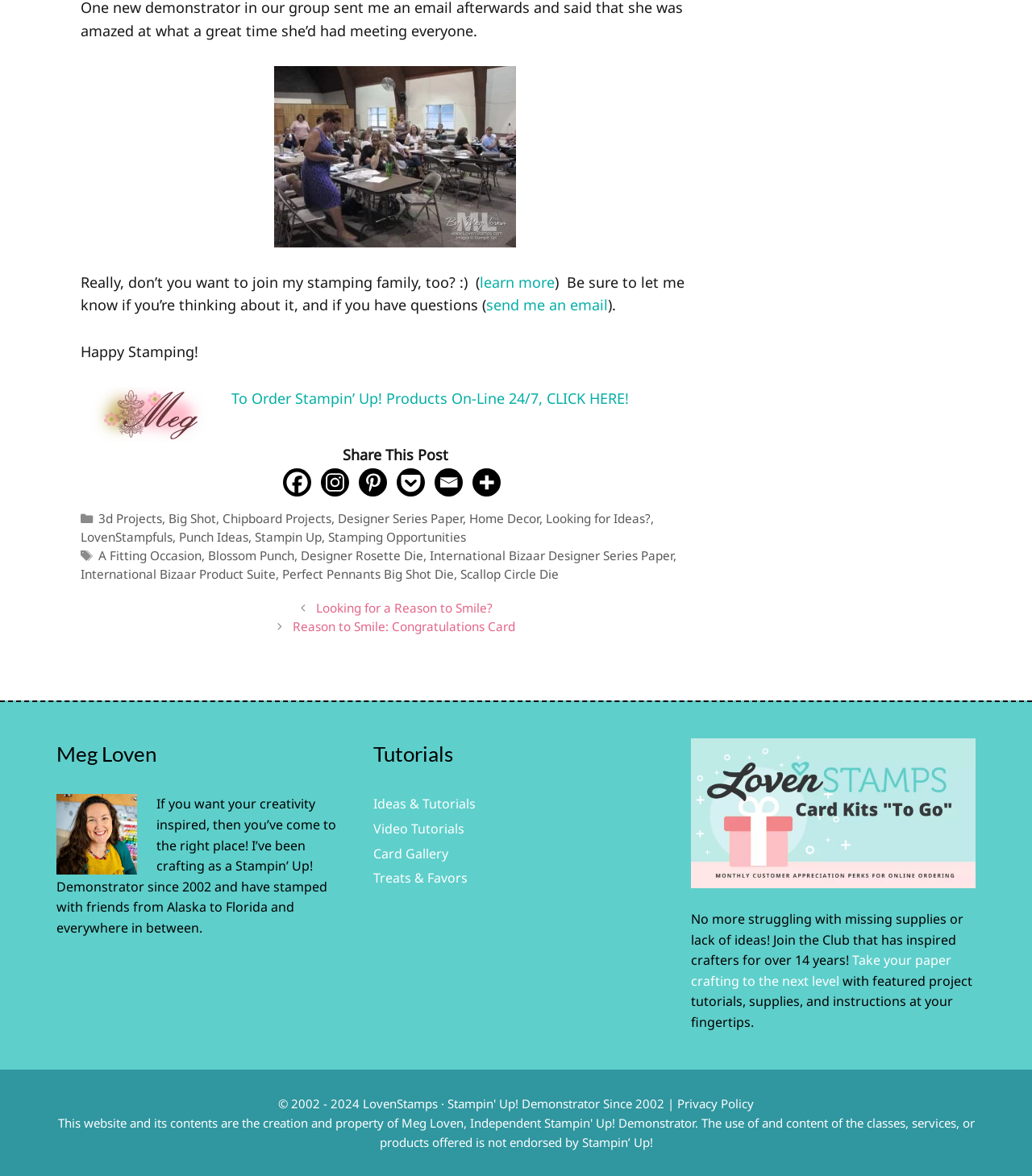Pinpoint the bounding box coordinates of the clickable area necessary to execute the following instruction: "send an email to the author". The coordinates should be given as four float numbers between 0 and 1, namely [left, top, right, bottom].

[0.471, 0.251, 0.589, 0.268]